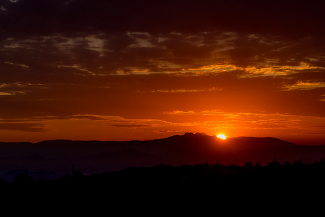Respond with a single word or short phrase to the following question: 
Who is the photographer credited with taking the image?

Steven Shinn